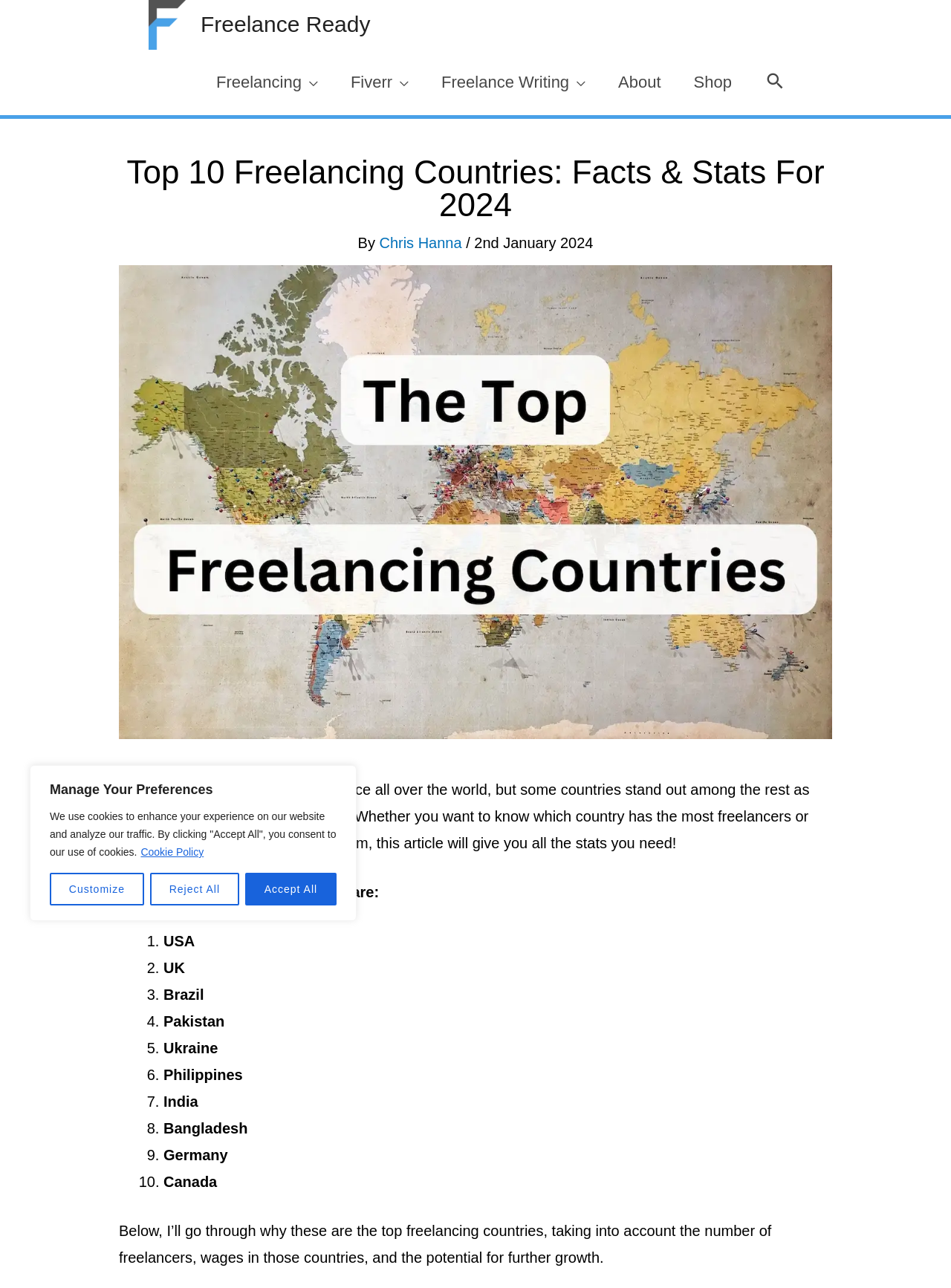Given the element description: "Accept All", predict the bounding box coordinates of this UI element. The coordinates must be four float numbers between 0 and 1, given as [left, top, right, bottom].

[0.258, 0.678, 0.354, 0.703]